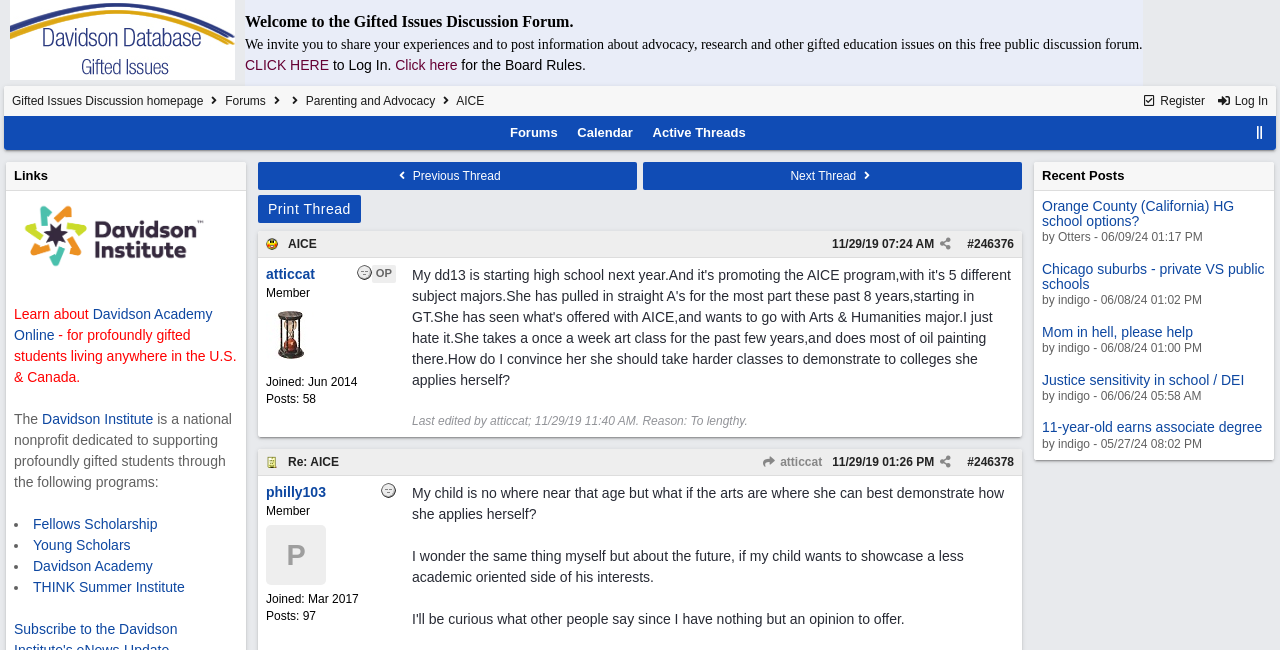Identify the bounding box coordinates for the element that needs to be clicked to fulfill this instruction: "Check the recent comments". Provide the coordinates in the format of four float numbers between 0 and 1: [left, top, right, bottom].

None